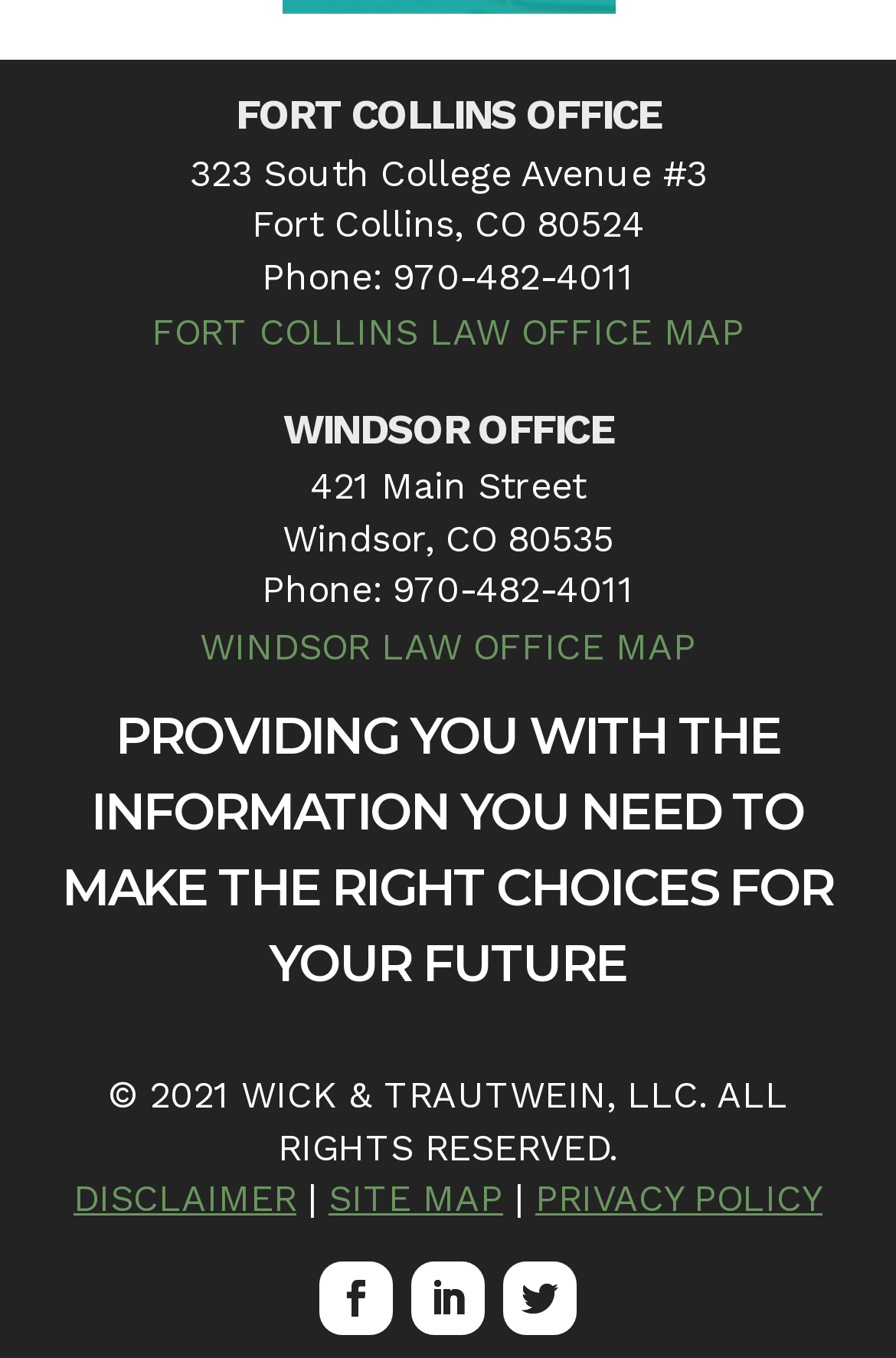Can you give a comprehensive explanation to the question given the content of the image?
What is the phone number of the Fort Collins Office?

I found the phone number of the Fort Collins Office by looking at the text next to 'Phone:' under the Fort Collins Office address.